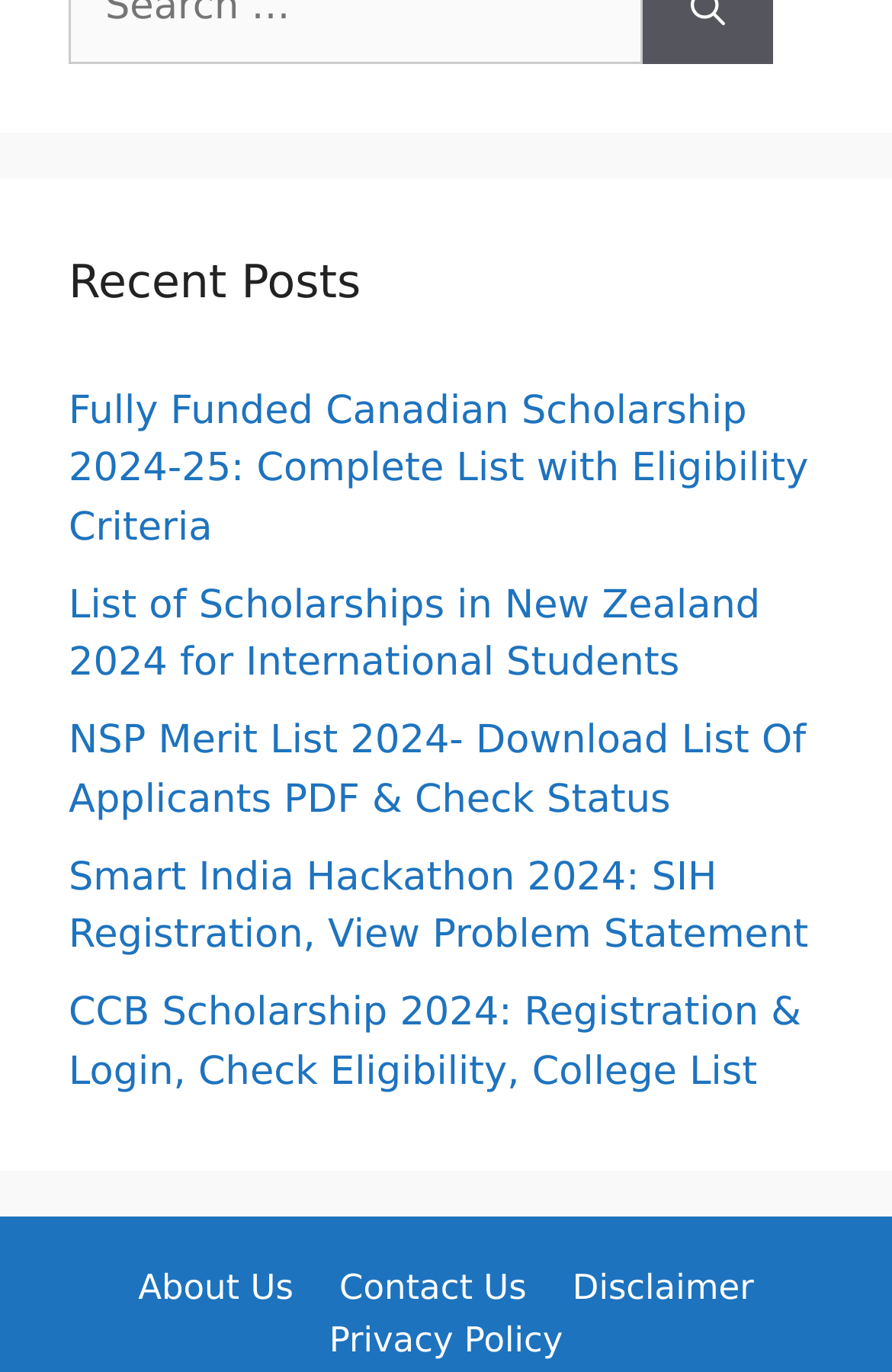Extract the bounding box coordinates for the described element: "Disclaimer". The coordinates should be represented as four float numbers between 0 and 1: [left, top, right, bottom].

[0.642, 0.924, 0.845, 0.954]